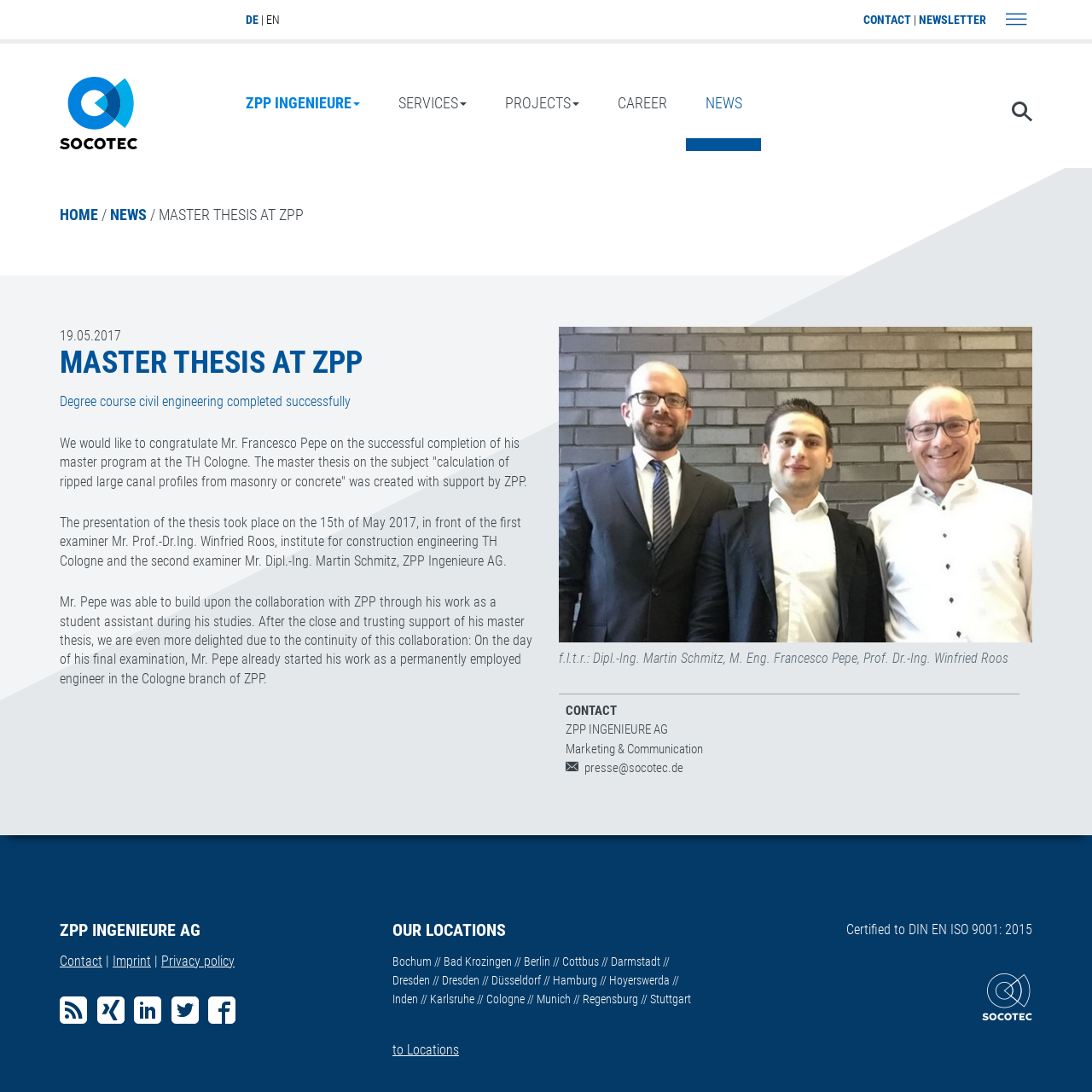What is the location of the company branch where Mr. Pepe started working? Based on the screenshot, please respond with a single word or phrase.

Cologne